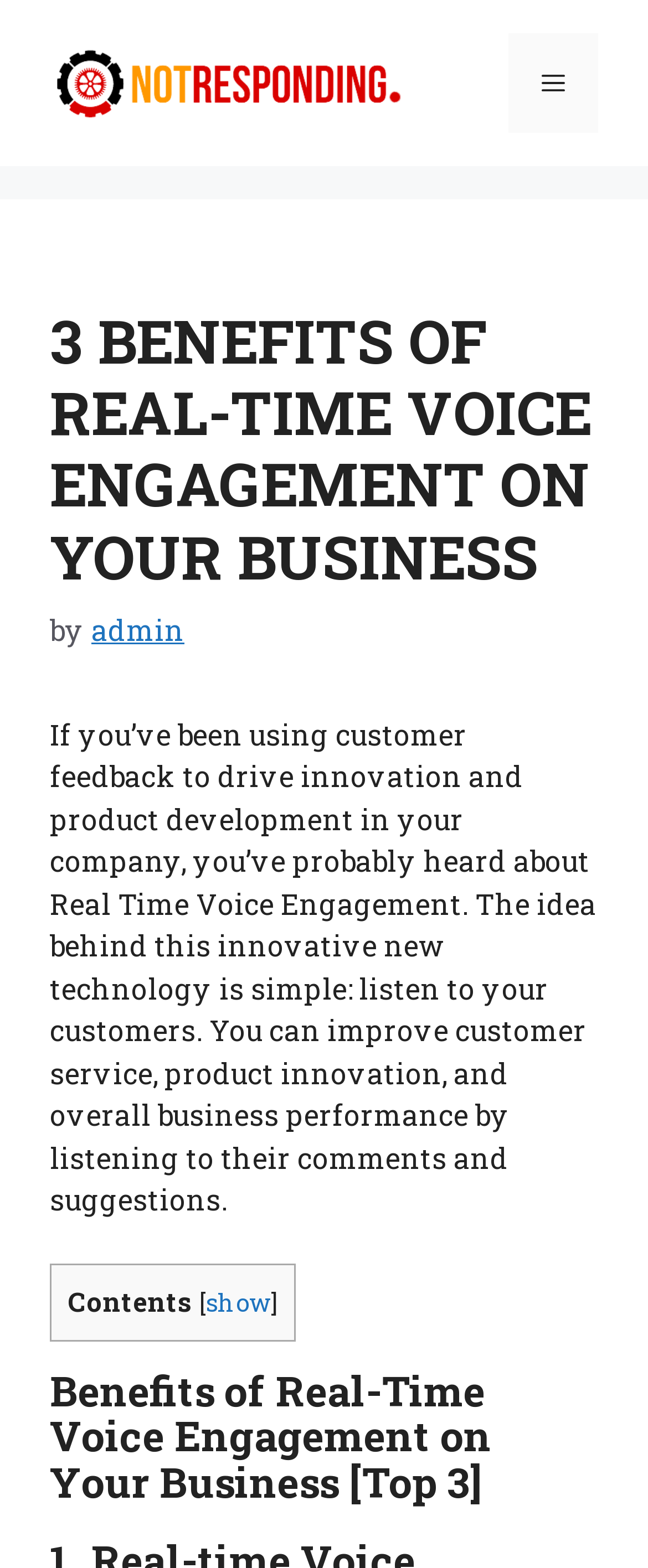Mark the bounding box of the element that matches the following description: "Menu".

[0.785, 0.021, 0.923, 0.085]